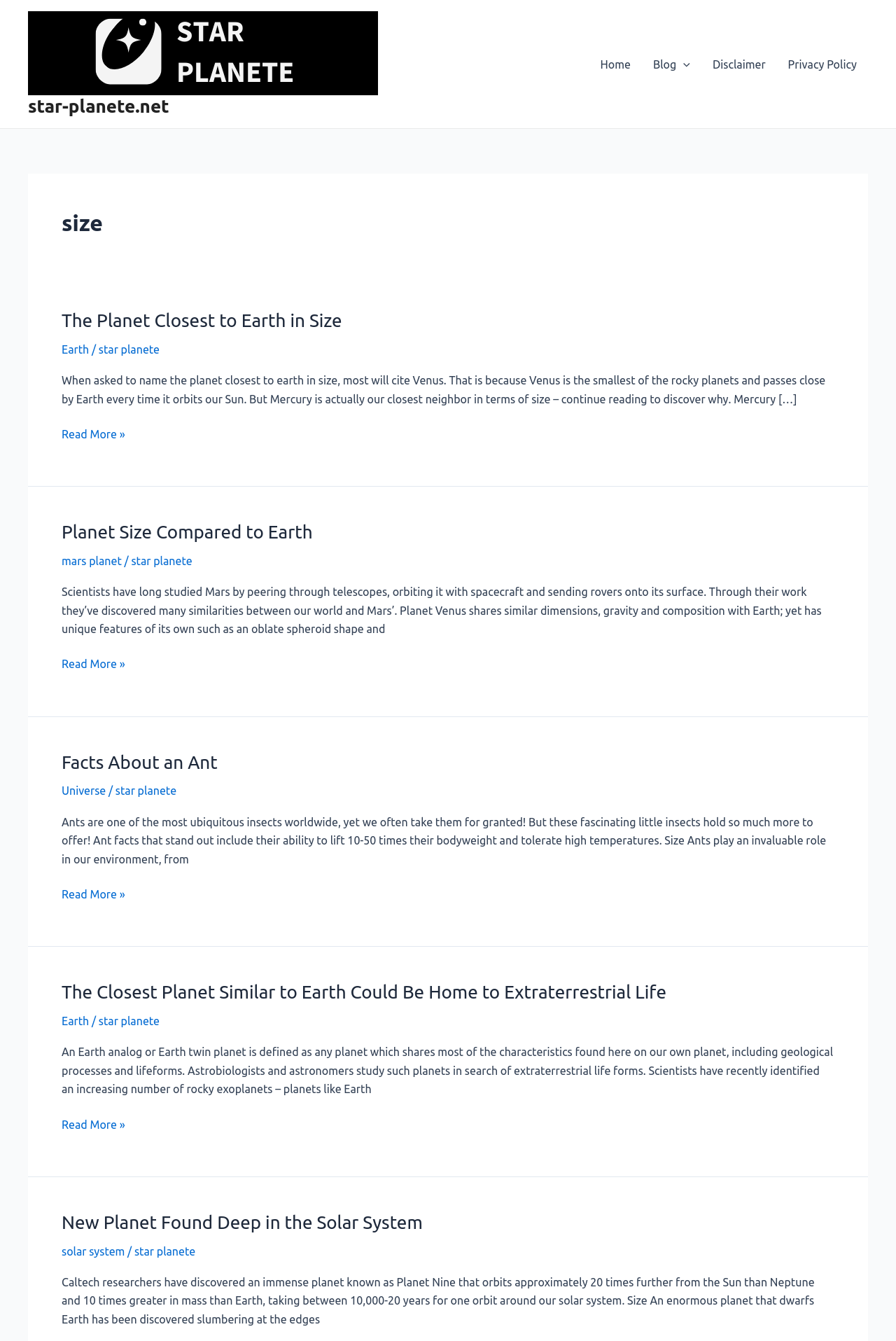Specify the bounding box coordinates of the element's region that should be clicked to achieve the following instruction: "click the Home link". The bounding box coordinates consist of four float numbers between 0 and 1, in the format [left, top, right, bottom].

[0.657, 0.027, 0.716, 0.069]